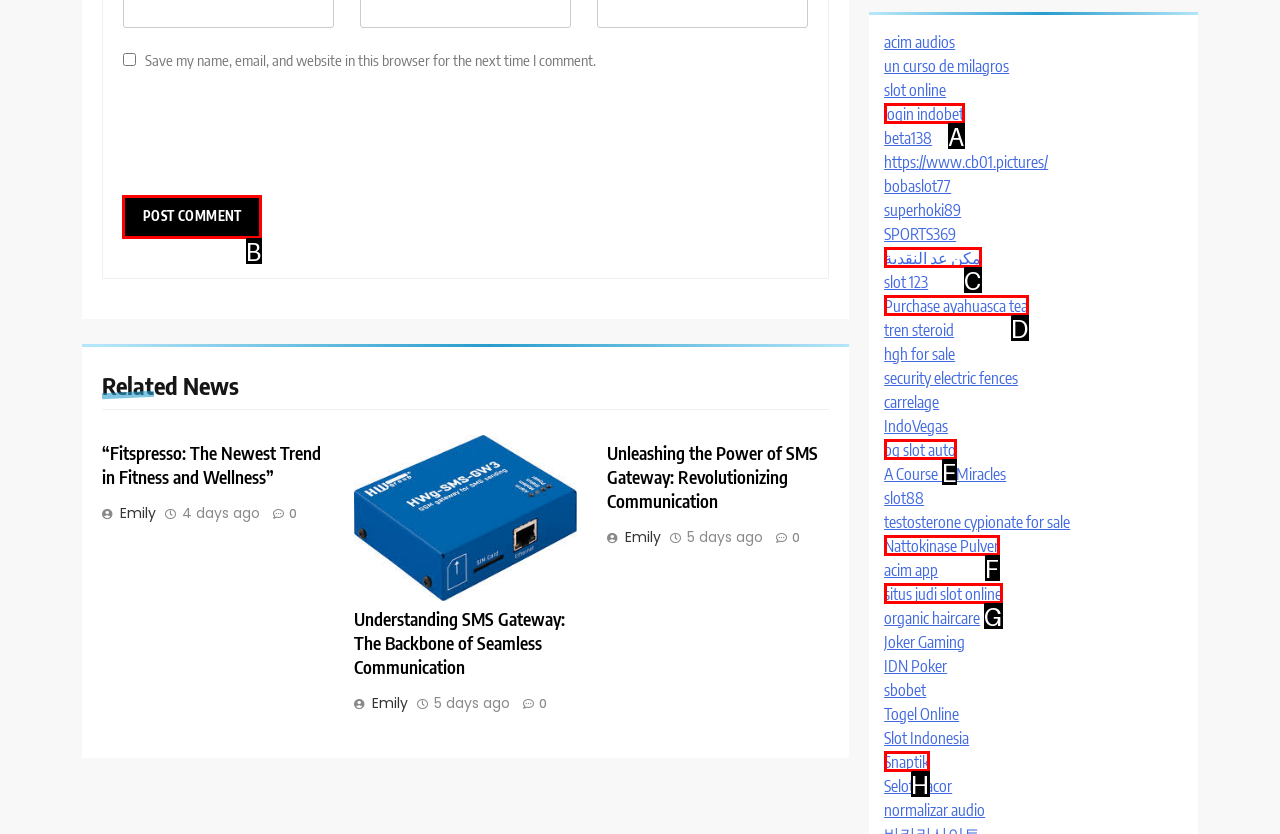From the given choices, which option should you click to complete this task: Click the 'Post Comment' button? Answer with the letter of the correct option.

B